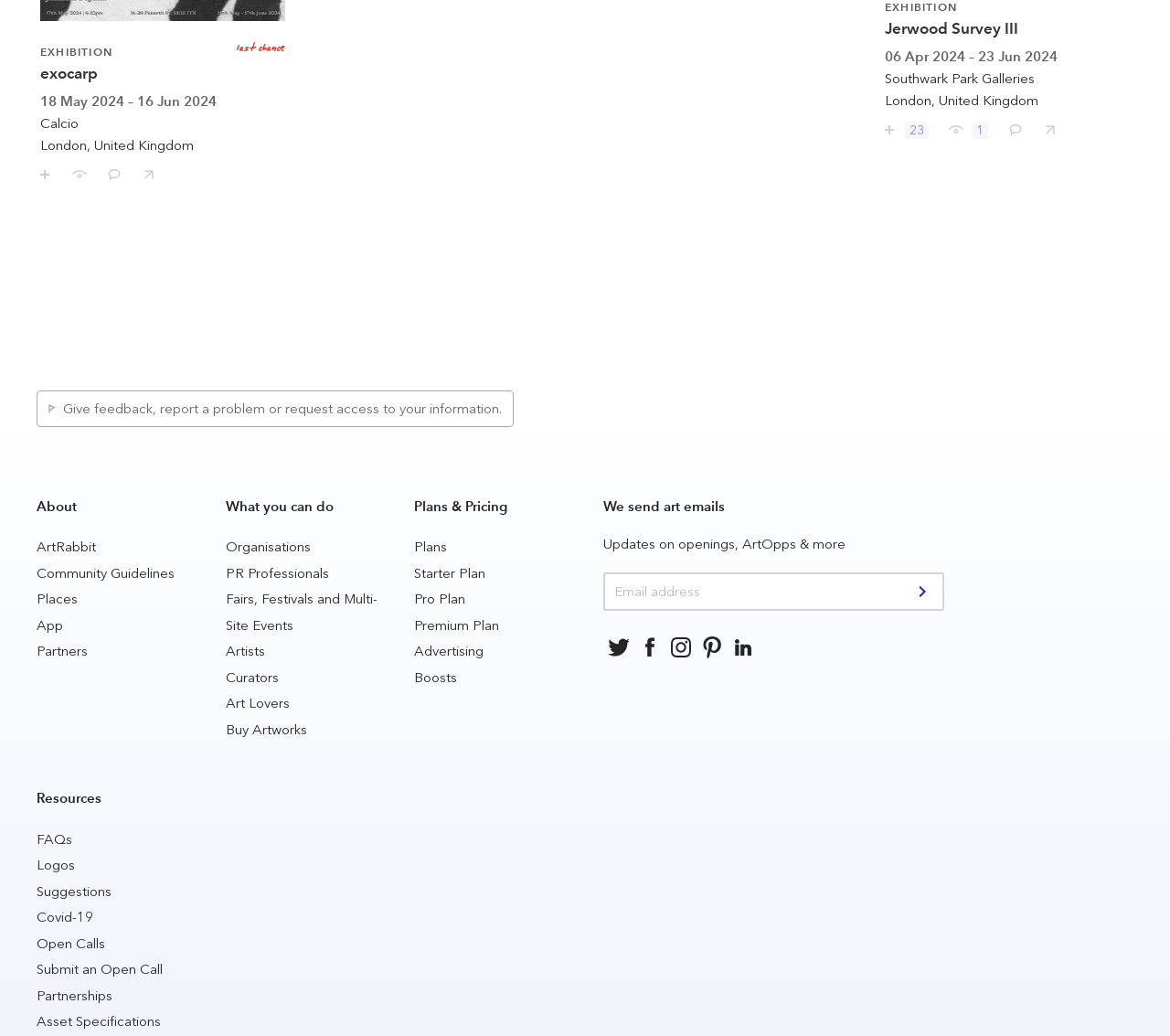Please study the image and answer the question comprehensively:
What is the purpose of the 'About' section?

The 'About' section seems to provide information about the website, its community guidelines, and other related topics, as indicated by the links and headings within this section.